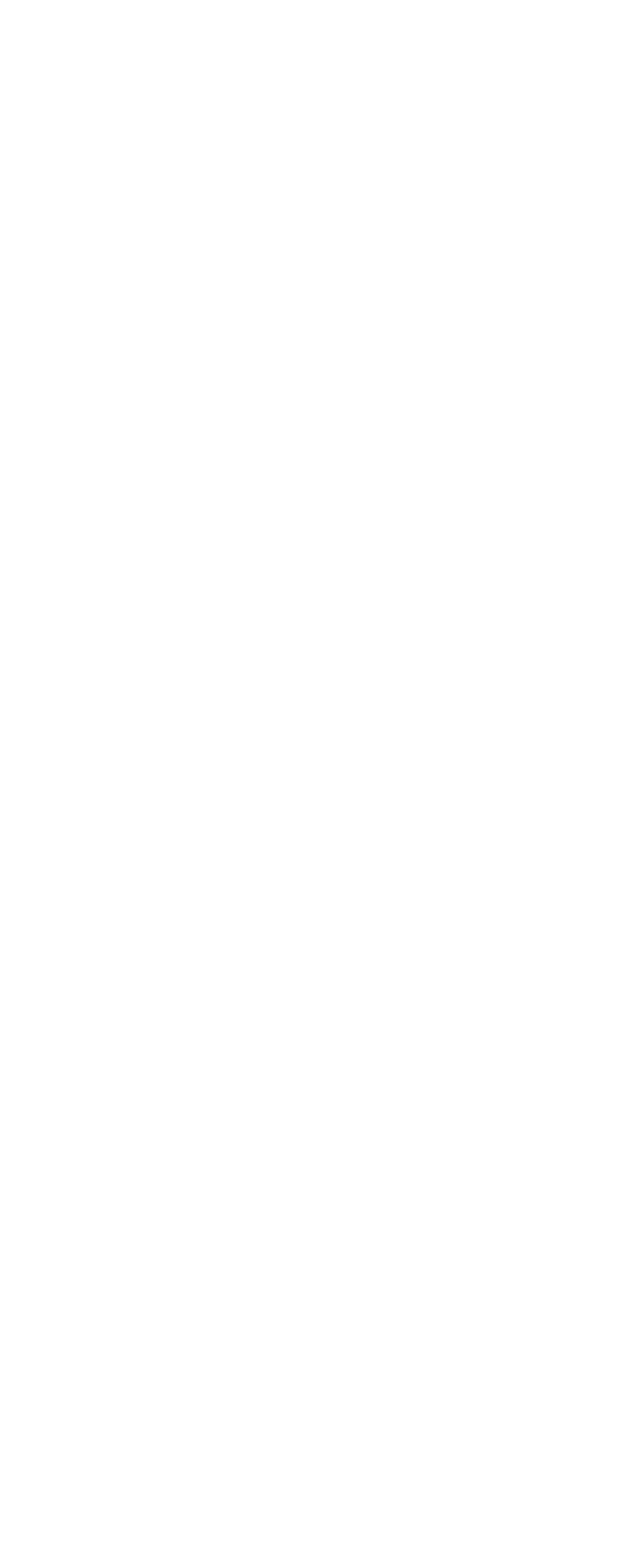What is the position of the review avatar image?
Refer to the image and offer an in-depth and detailed answer to the question.

I found the image element 'review-avatar' and compared its bounding box coordinates with other elements. It has a higher y1 value than the heading 'Our Team Says', which means it is positioned below it.